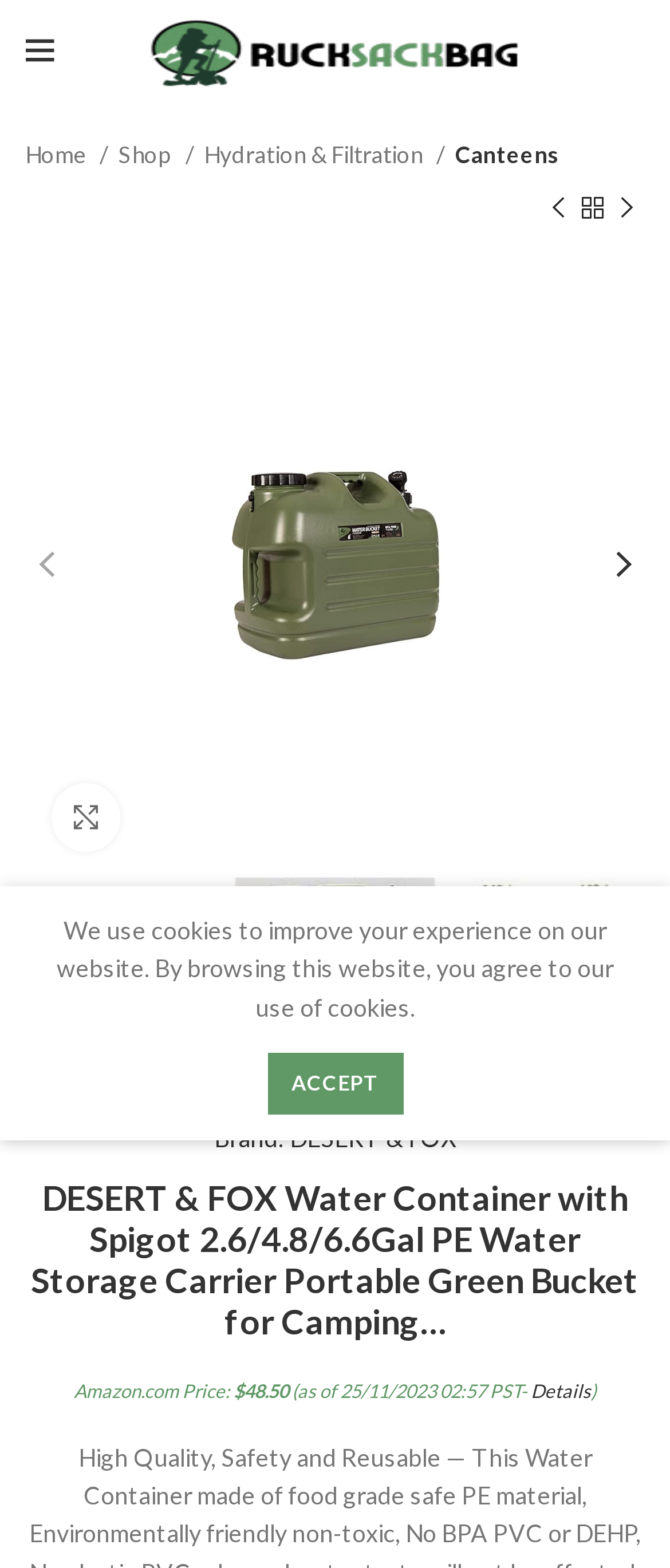Provide a thorough summary of the webpage.

This webpage is a product page for a water container, specifically the "DESERT & FOX Water Container with Spigot 2.6/4.8/6.6Gal PE Water Storage Carrier Portable Green Bucket for Camping". 

At the top left corner, there is a link to open the mobile menu. Next to it, there is a horizontal navigation bar with links to "Home", "Shop", "Hydration & Filtration", and "Canteens". 

Below the navigation bar, there is a large product image that takes up most of the width of the page. The image is surrounded by smaller images of the product from different angles. 

To the right of the product images, there is a section with product information, including the brand name "DESERT & FOX" and the product title. Below this, there is a section displaying the Amazon.com price of the product, which is $48.50 as of the date 25/11/2023 02:57 PST. 

At the bottom of the page, there is a notification bar that informs users that the website uses cookies and provides a link to accept this. 

In the top right corner, there are links to "My wishlist", "My cart", and "My account", as well as a shopping cart icon with a count of 0 items.